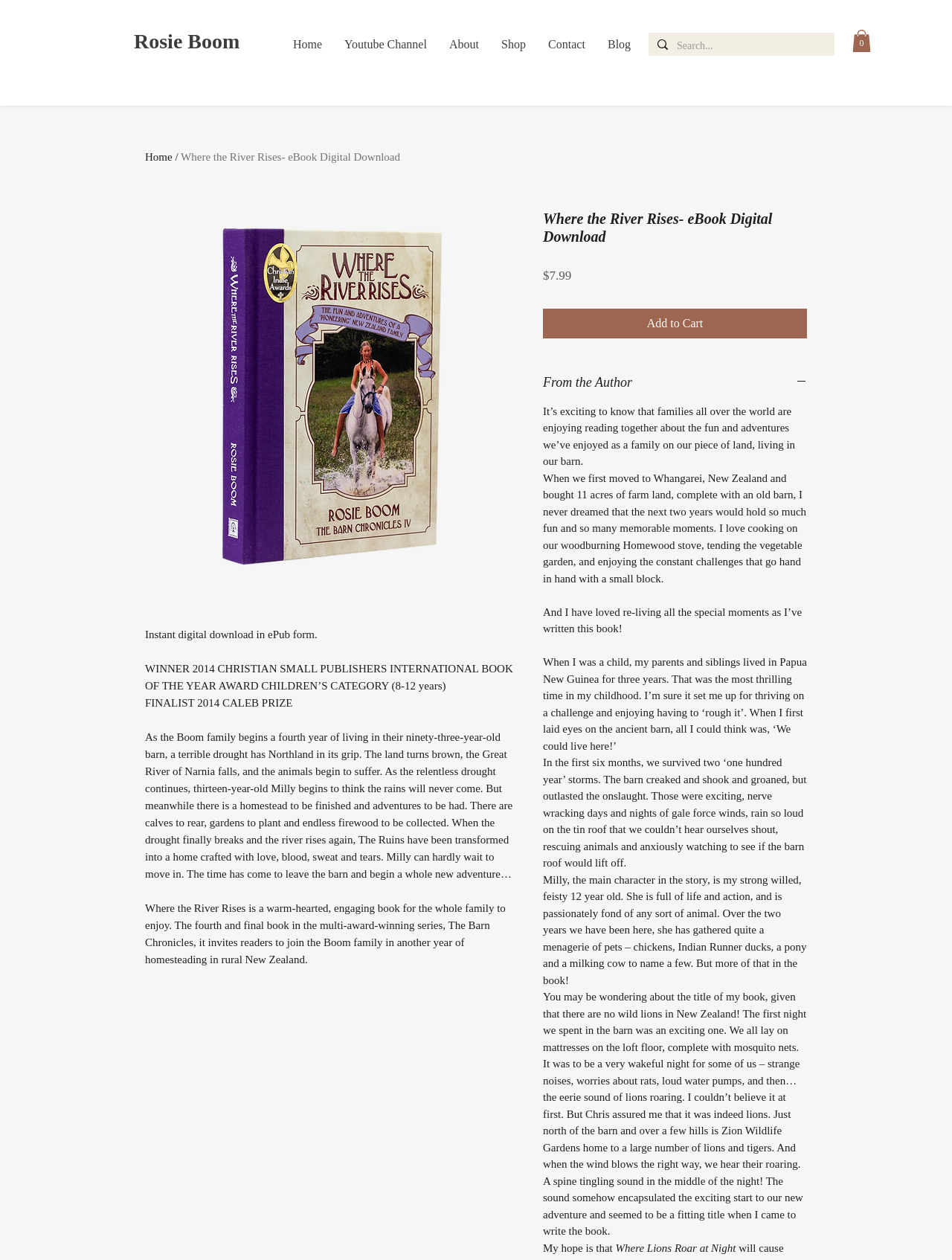Indicate the bounding box coordinates of the element that must be clicked to execute the instruction: "Read from the author". The coordinates should be given as four float numbers between 0 and 1, i.e., [left, top, right, bottom].

[0.57, 0.297, 0.848, 0.31]